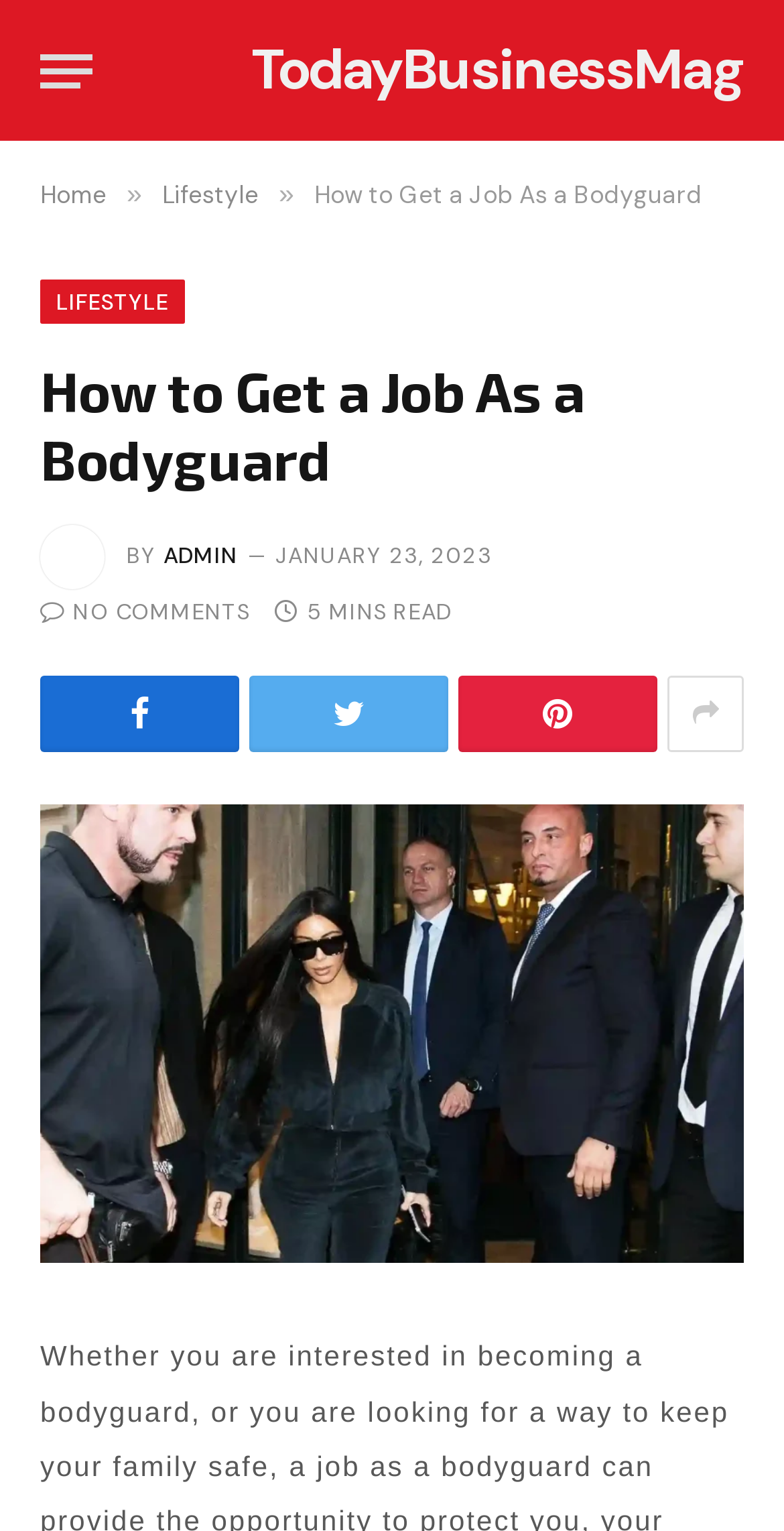Answer the following query with a single word or phrase:
What is the publication date of the current article?

JANUARY 23, 2023